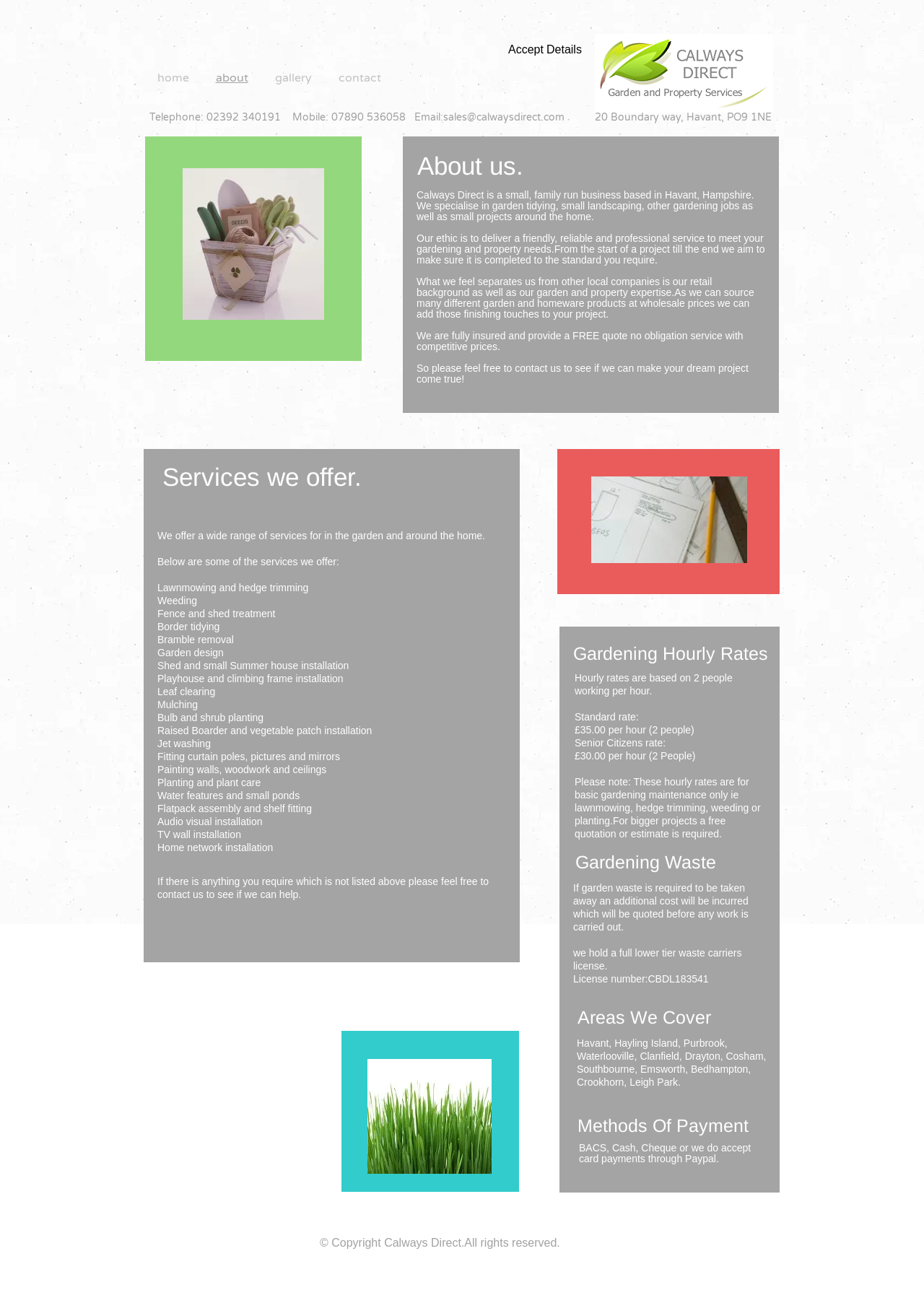What areas do they cover?
Please provide a comprehensive answer based on the details in the screenshot.

The areas they cover are listed in the section 'Areas We Cover' which includes Havant, Hayling Island, Purbrook, Waterlooville, and many more.